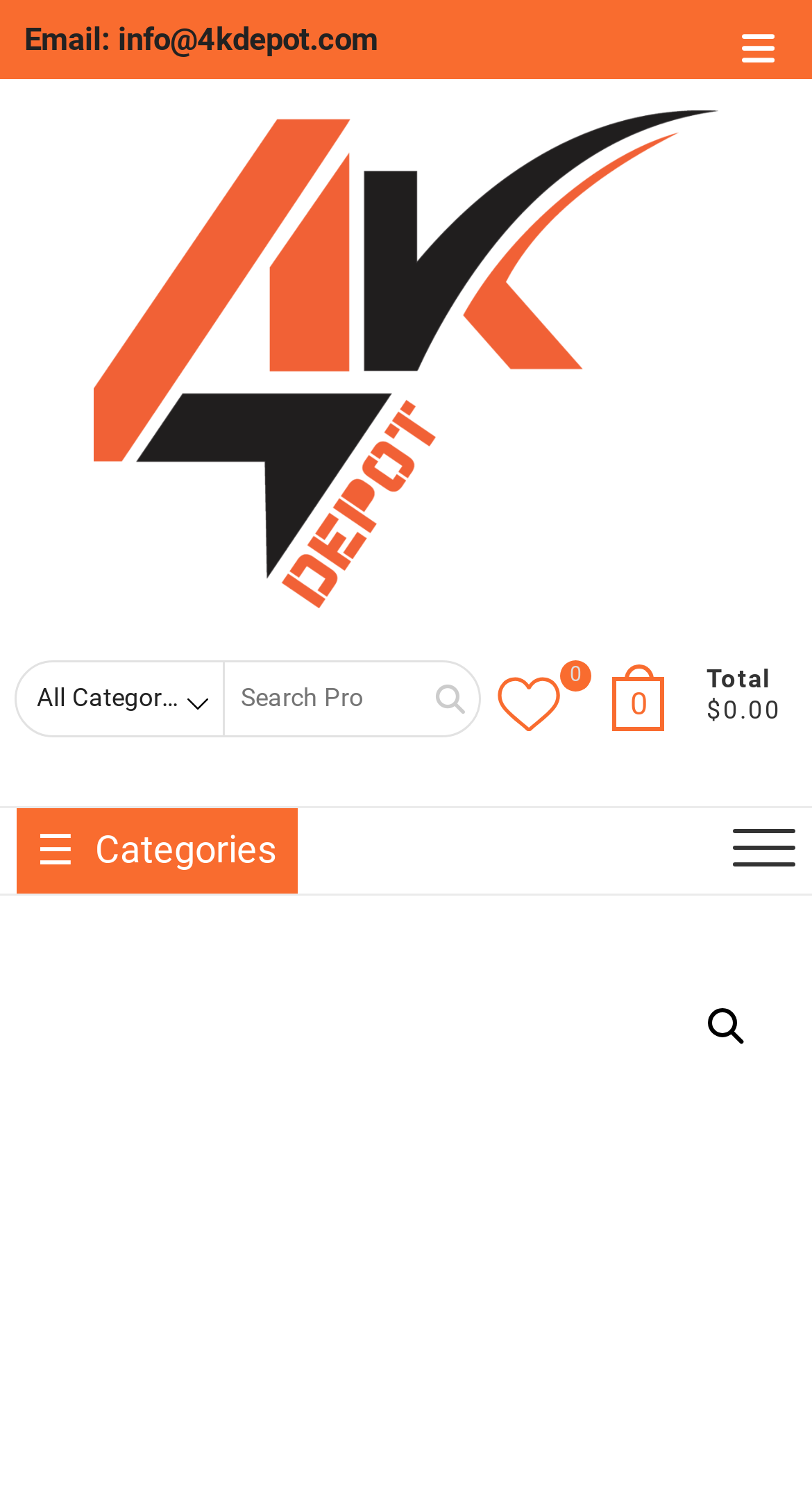Write a detailed summary of the webpage.

The webpage is about Mike's Hot Honey, a product that combines honey and chili peppers. At the top left corner, there is a complementary section with a short description. Below it, there is a static text displaying the email address "info@4kdepot.com". On the top right corner, there is a button labeled "Topbar Menu" with an icon.

Below the top section, there is a prominent link that spans almost the entire width of the page. Underneath the link, there is a search section with a combobox, a static text "Search for", a searchbox, and a search button. The search section is positioned on the left side of the page.

To the right of the search section, there are two links with a small image in between them. The links are labeled "0" and are likely indicating the number of items in a cart. Next to these links, there is a static text "Total" followed by a static text displaying the total cost, which is "$0.00".

On the left side of the page, below the search section, there is a button labeled "☰Categories" with a heading element. This button is likely a dropdown menu for categories. Below it, there is a navigation section labeled "Main Menu" that spans almost the entire width of the page. On the right side of this navigation section, there is a button that controls the primary menu. Finally, there is a link with a magnifying glass icon on the bottom right corner of the page.